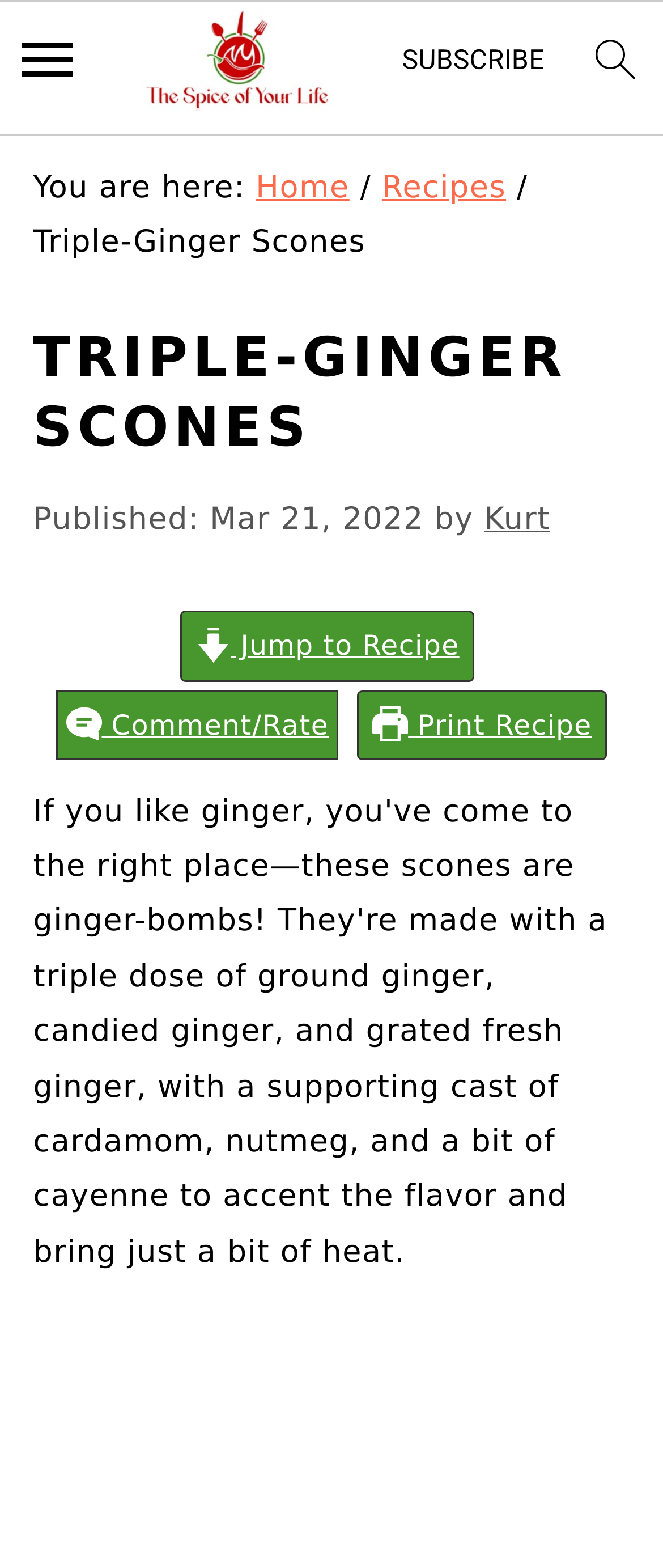Locate the bounding box coordinates of the element you need to click to accomplish the task described by this instruction: "search".

[0.864, 0.011, 0.993, 0.078]